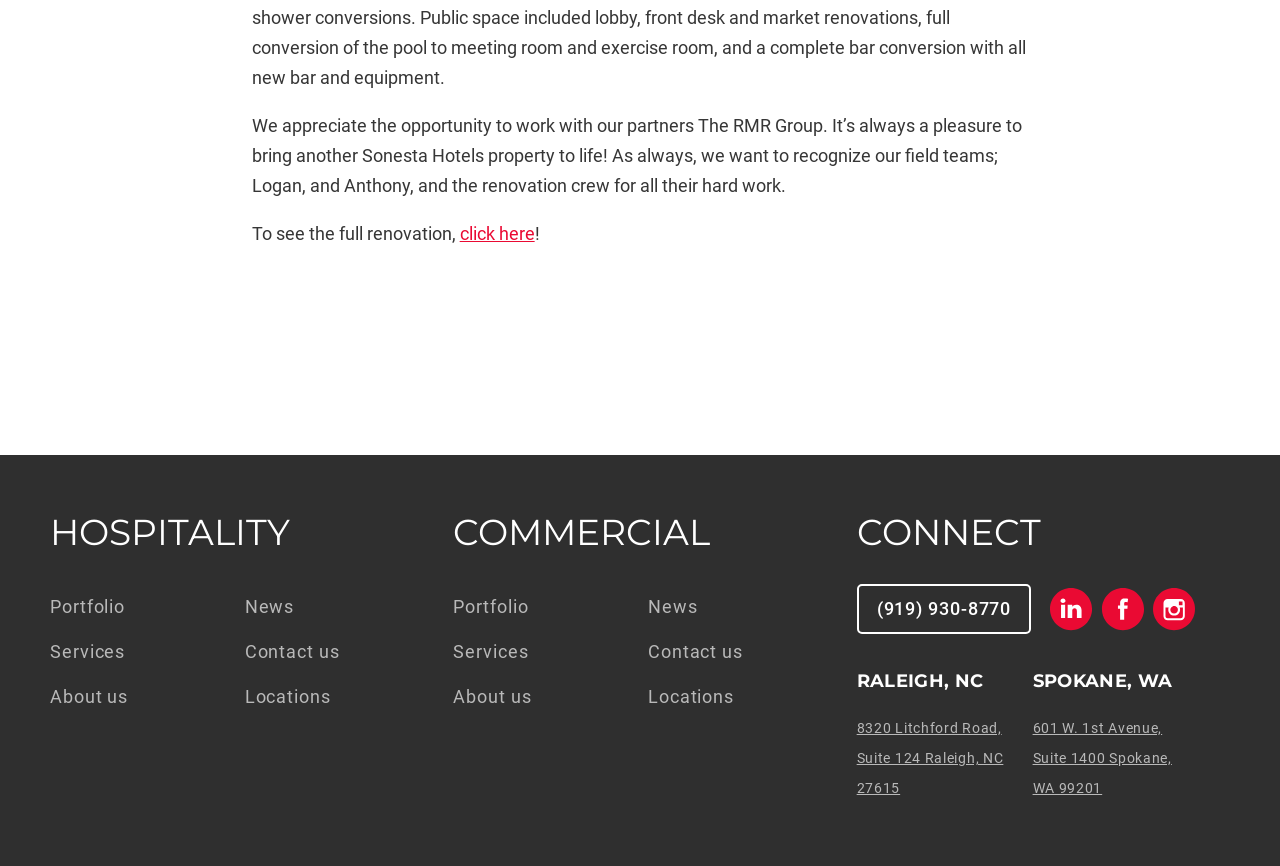Please find the bounding box for the UI component described as follows: "Way Back Photos".

None